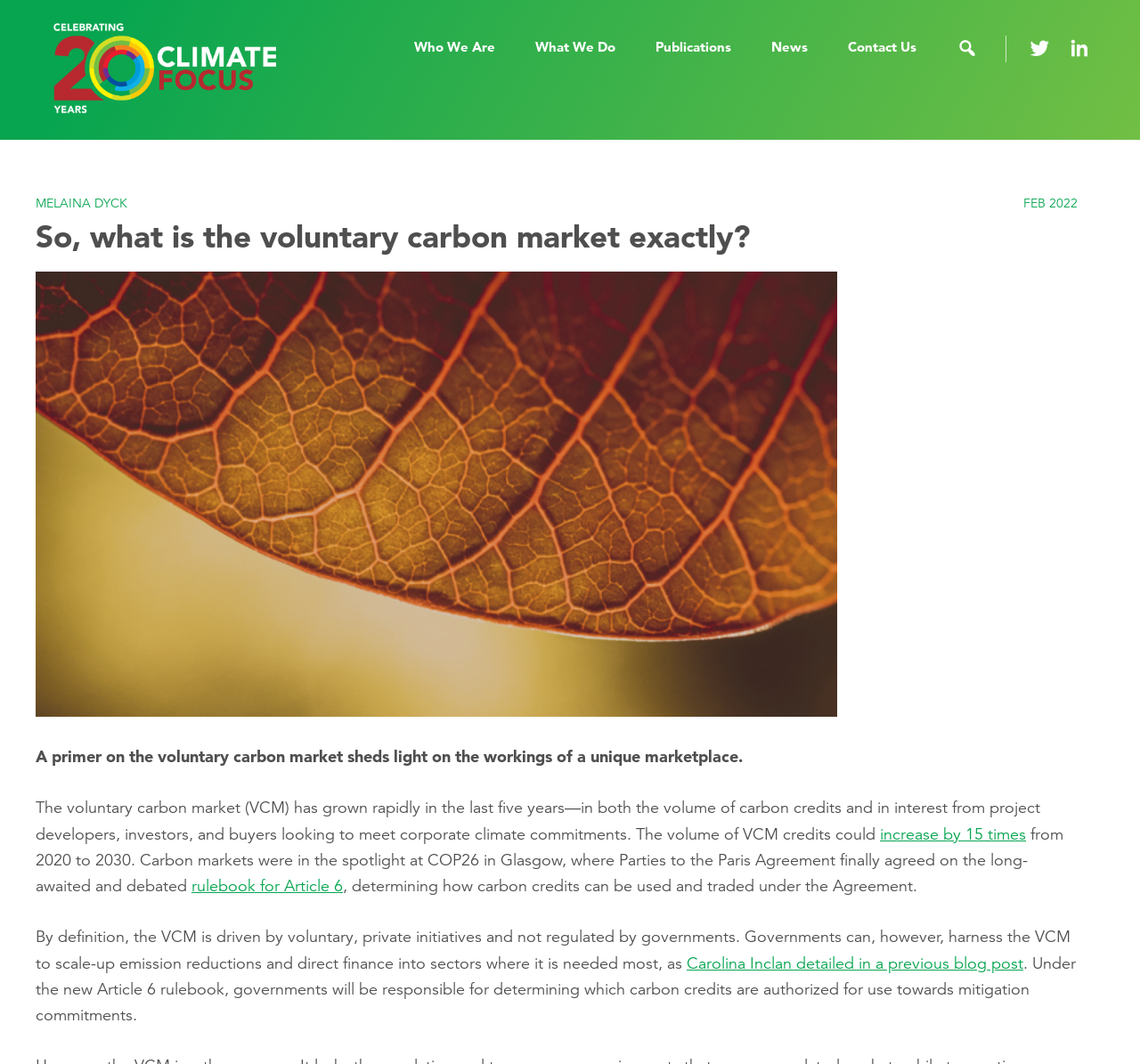Provide a one-word or one-phrase answer to the question:
How many navigation links are there?

6